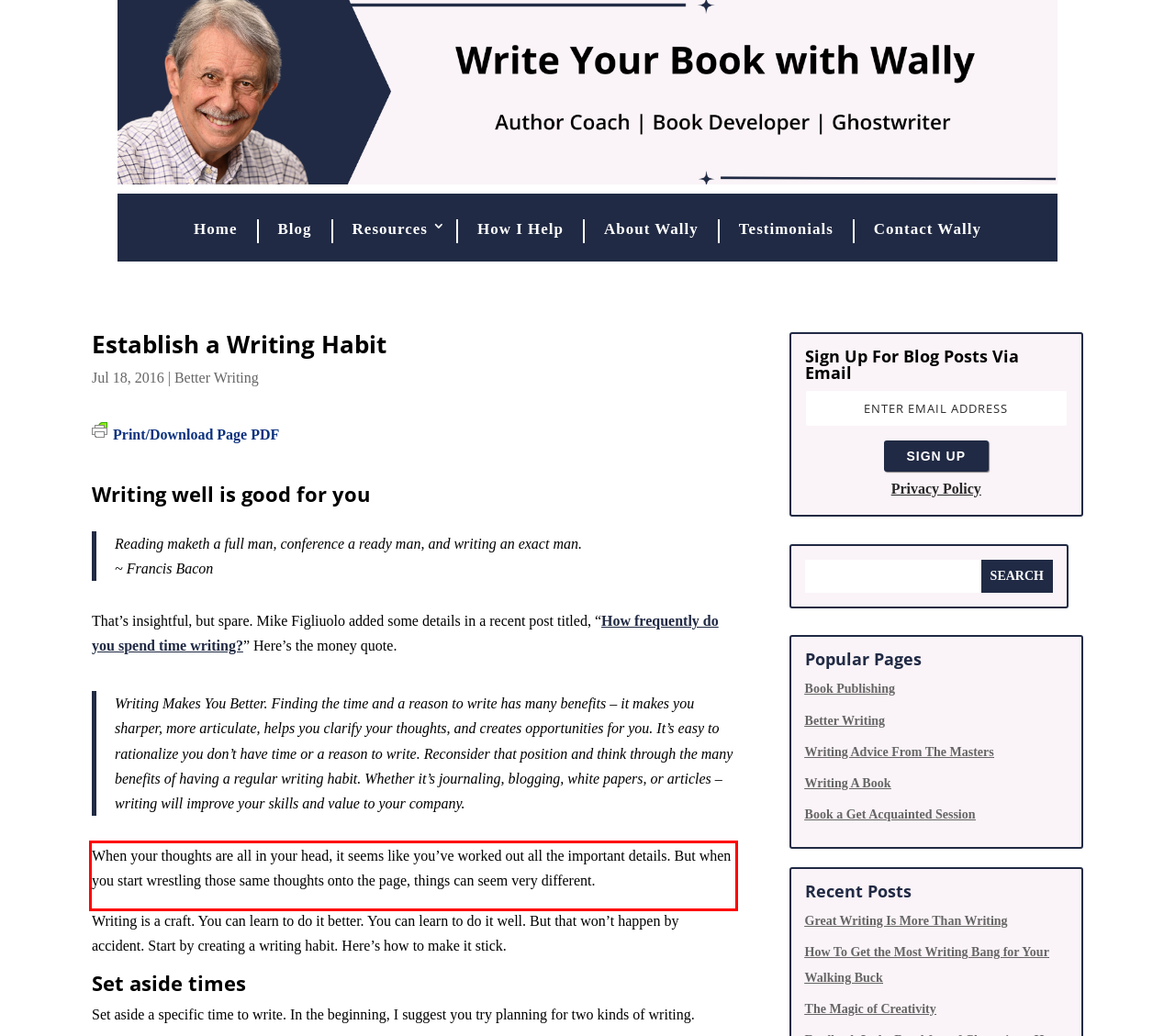You are provided with a screenshot of a webpage containing a red bounding box. Please extract the text enclosed by this red bounding box.

When your thoughts are all in your head, it seems like you’ve worked out all the important details. But when you start wrestling those same thoughts onto the page, things can seem very different.